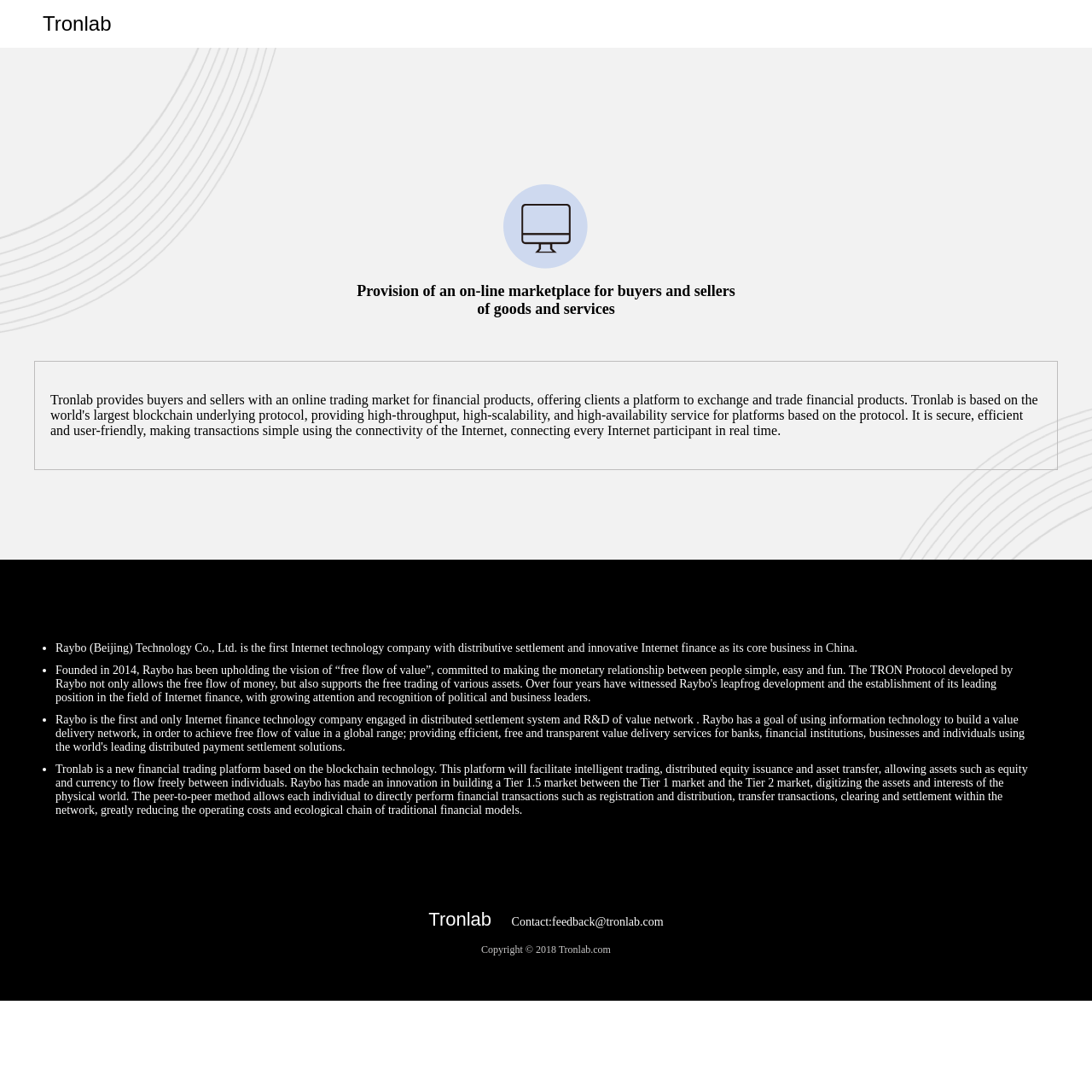What is the core business of Raybo?
Please analyze the image and answer the question with as much detail as possible.

According to the webpage, Raybo (Beijing) Technology Co., Ltd. is the first Internet technology company with distributive settlement and innovative Internet finance as its core business in China.